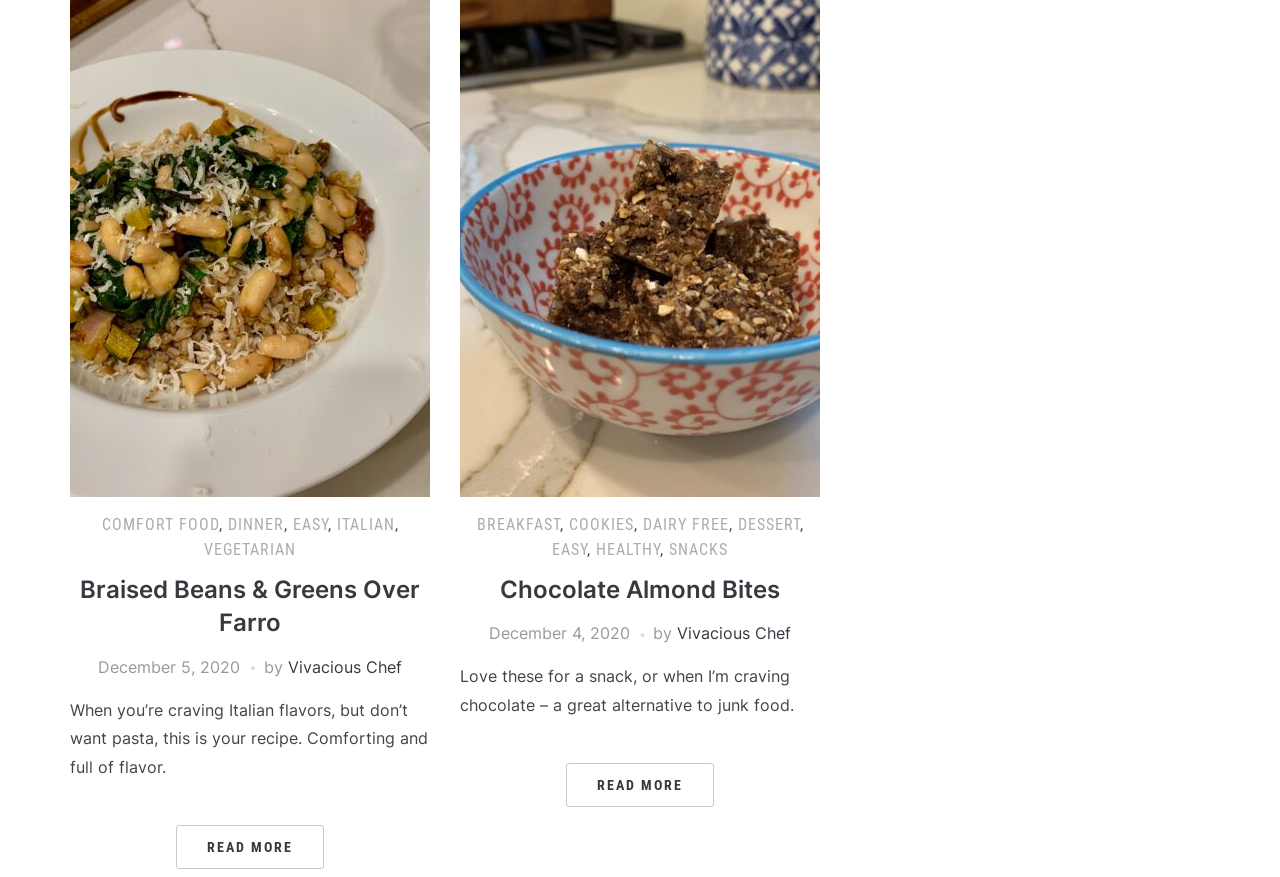Can you pinpoint the bounding box coordinates for the clickable element required for this instruction: "Click on the 'Beans & Greens over Farro' link"? The coordinates should be four float numbers between 0 and 1, i.e., [left, top, right, bottom].

[0.055, 0.245, 0.336, 0.268]